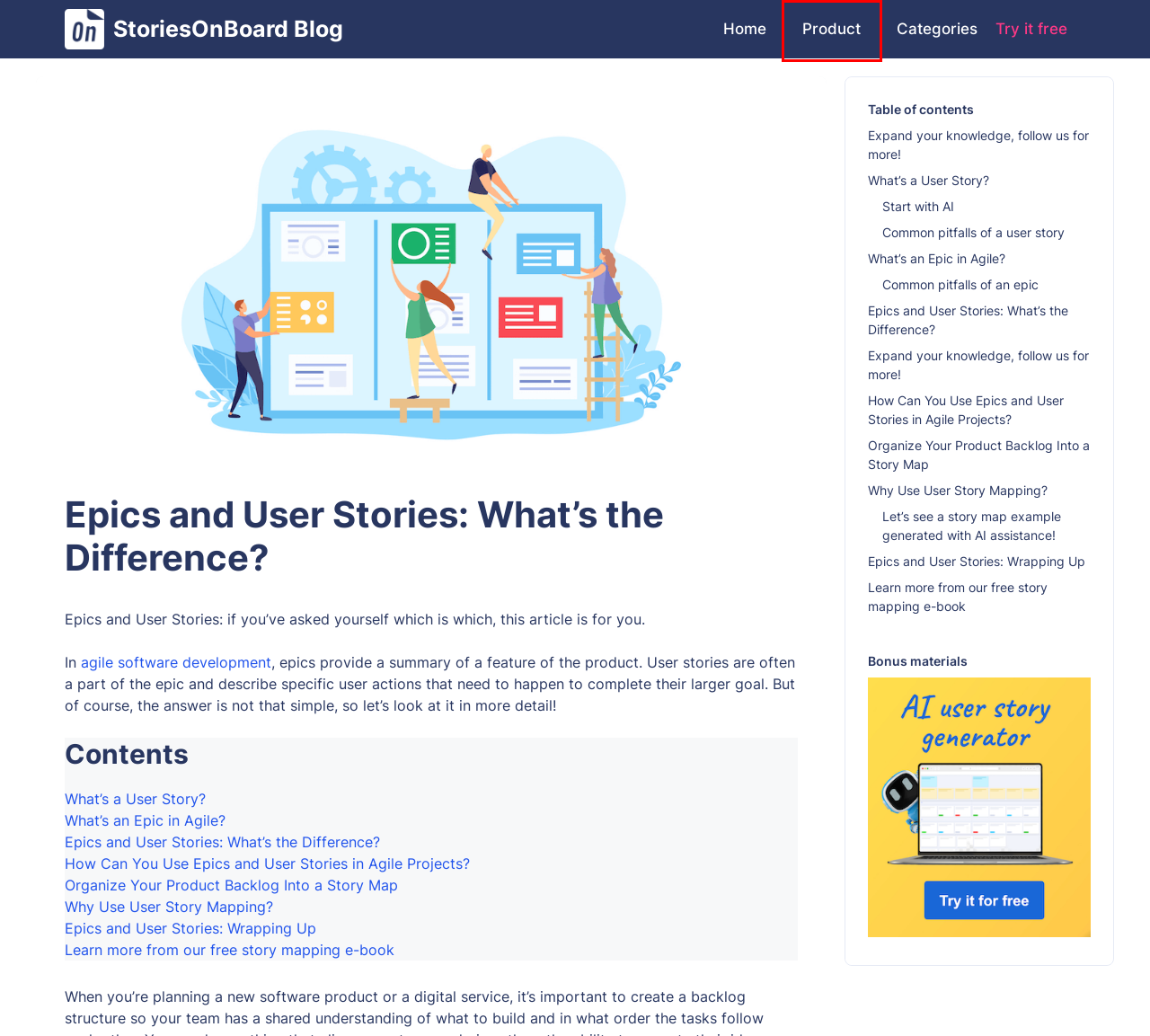A screenshot of a webpage is provided, featuring a red bounding box around a specific UI element. Identify the webpage description that most accurately reflects the new webpage after interacting with the selected element. Here are the candidates:
A. Story Mapping - StoriesOnBoard Blog Product Management Blog
B. User Story Mapping Tool for Software Projects - StoriesOnBoard
C. Guides - StoriesOnBoard Blog
D. Sign up - StoriesOnBoard
E. Features - StoriesOnBoard
F. Online Roadmap Software - StoriesOnBoard
G. StoriesOnBoard Blog - #1 Story Mapping Tool
H. Free AI User Story Generator - StoriesOnBoard

E